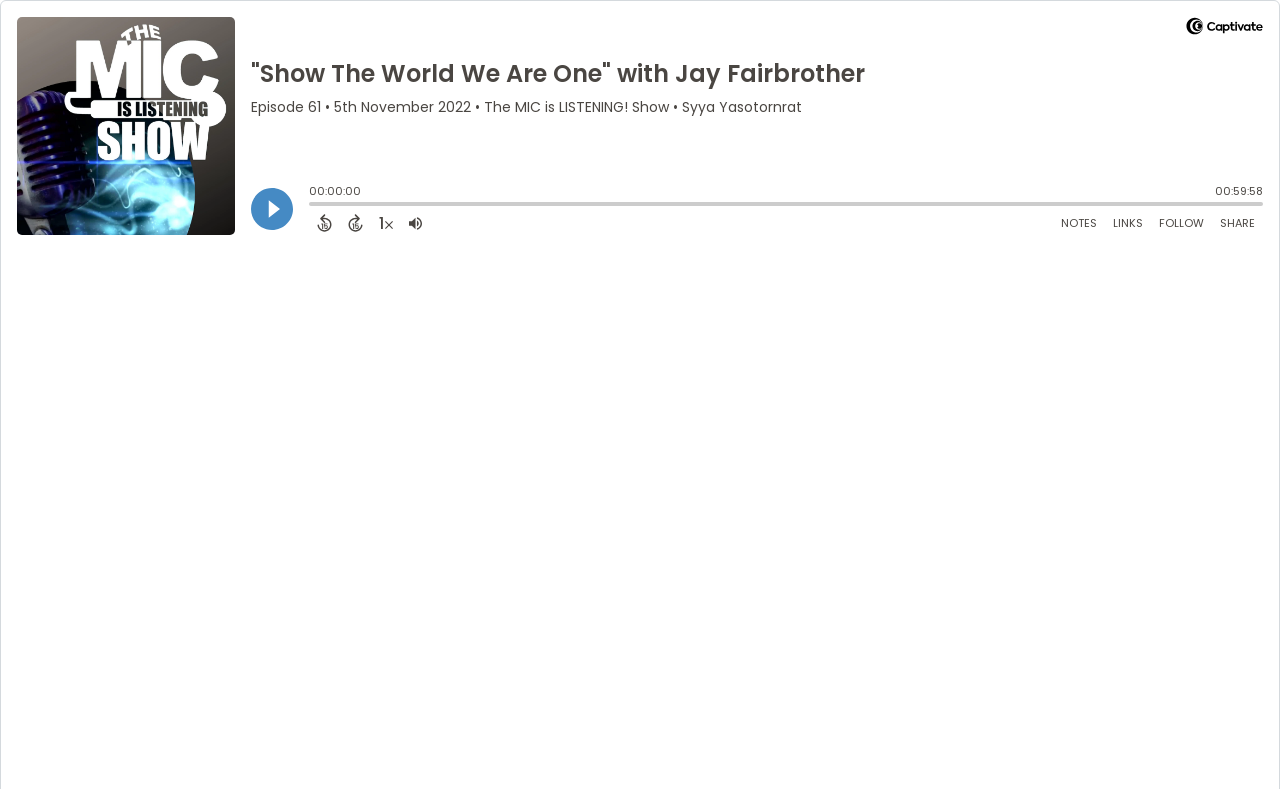Answer with a single word or phrase: 
What is the purpose of the slider?

To adjust the playback position